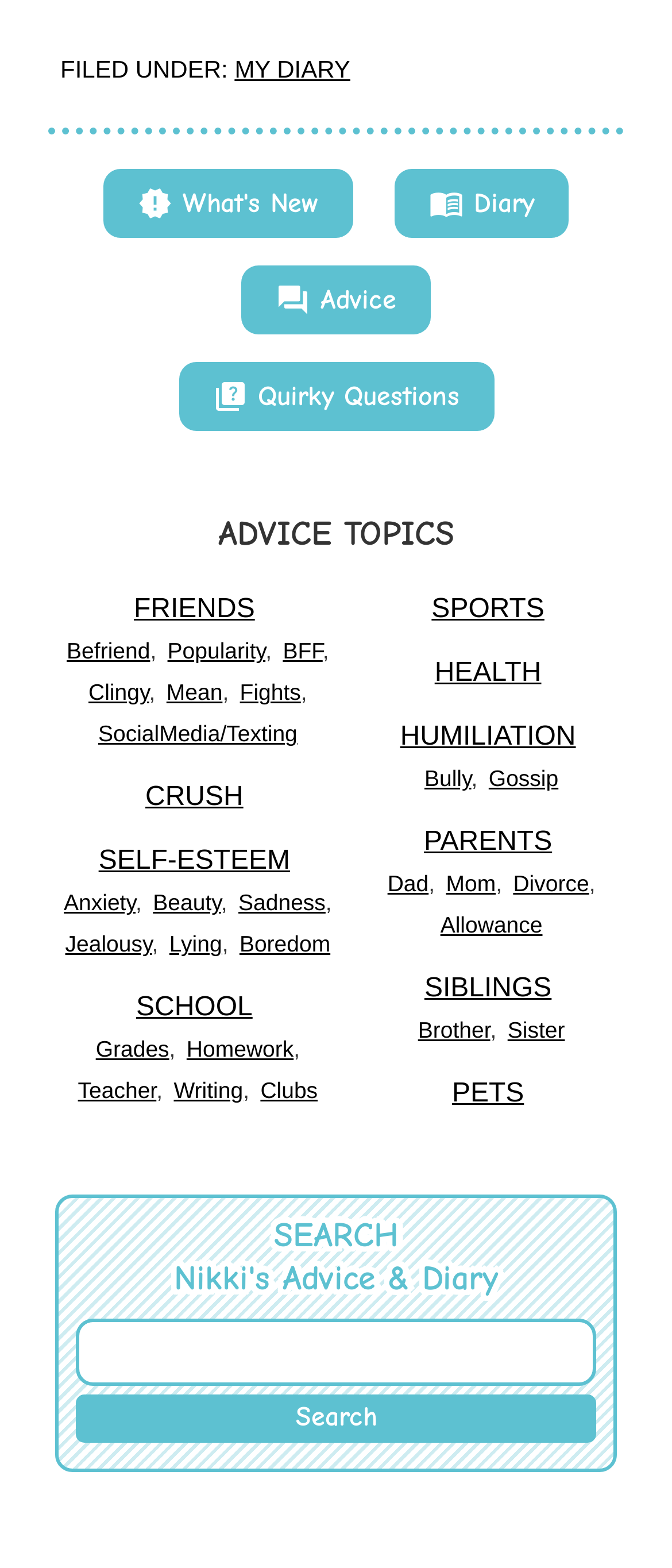What is the purpose of the textbox?
Please use the visual content to give a single word or phrase answer.

Search